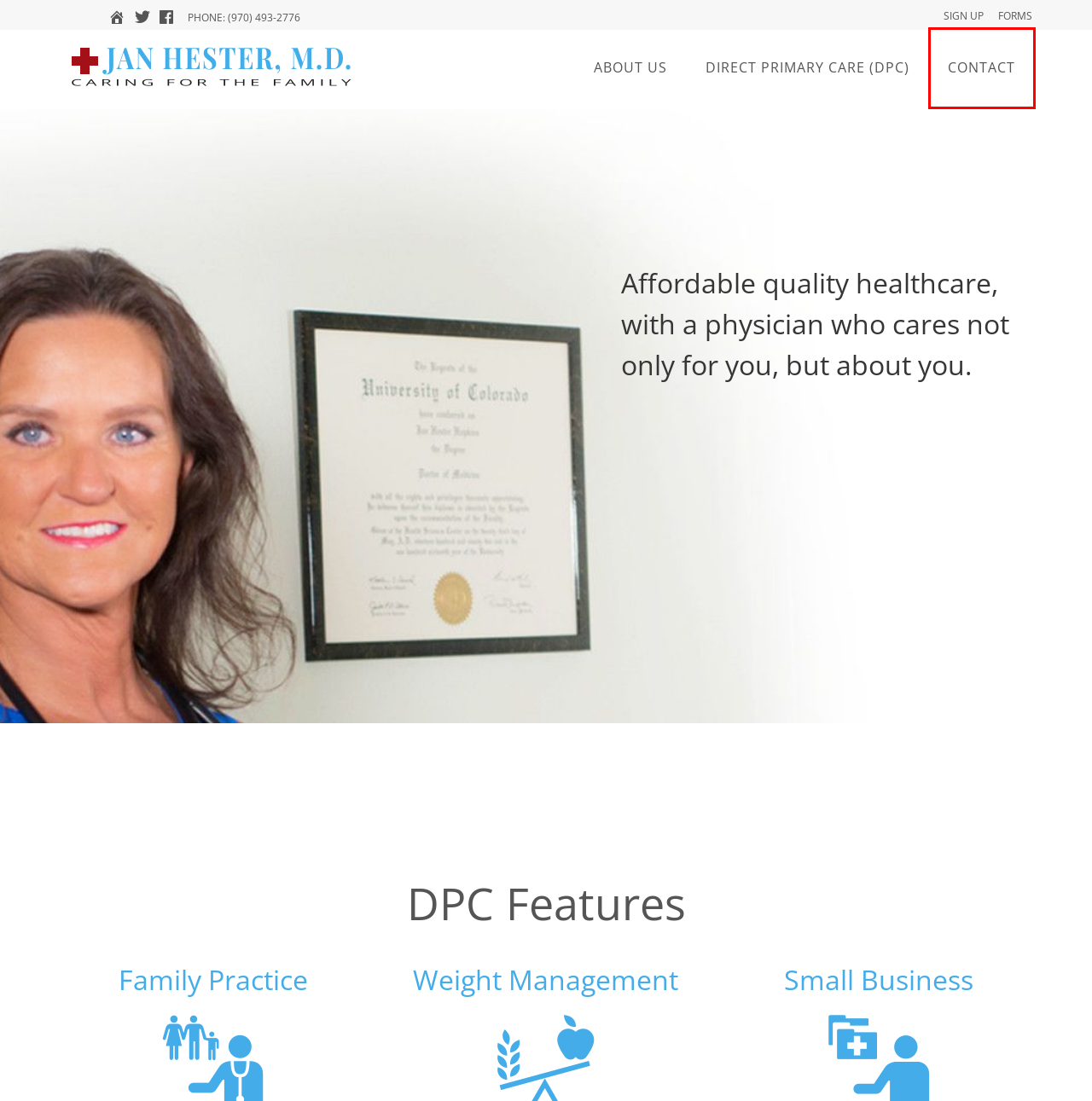Look at the screenshot of a webpage where a red bounding box surrounds a UI element. Your task is to select the best-matching webpage description for the new webpage after you click the element within the bounding box. The available options are:
A. Forms – Jan Hester, M.D.
B. Blog Tool, Publishing Platform, and CMS – WordPress.org
C. WordPress Themes by StudioPress
D. Direct Primary Care (DPC) – Jan Hester, M.D.
E. Hint
F. DPC Small Business – Jan Hester, M.D.
G. About Us – Jan Hester, M.D.
H. Contact – Jan Hester, M.D.

H